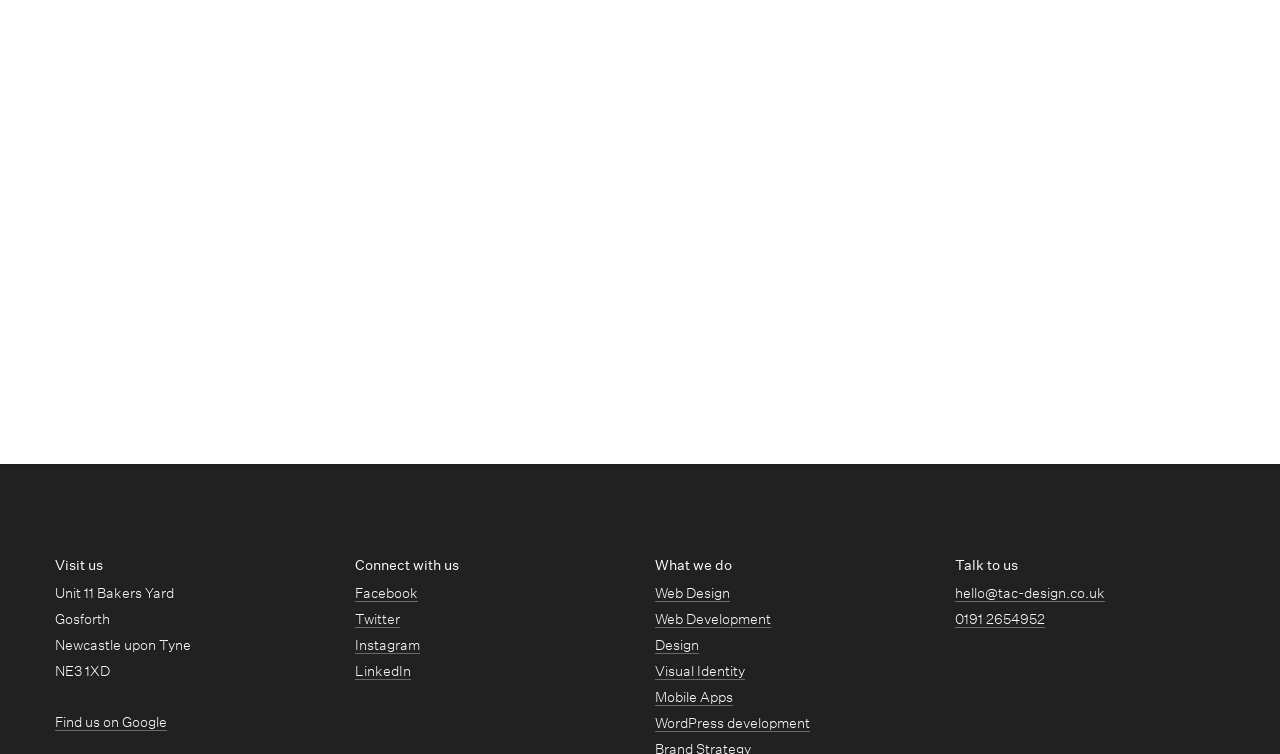Calculate the bounding box coordinates of the UI element given the description: "Visual Identity".

[0.512, 0.878, 0.582, 0.902]